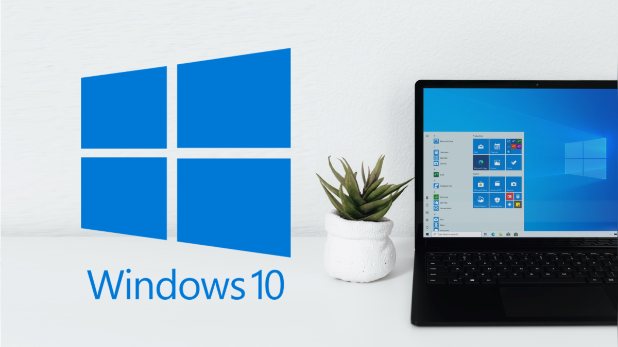Provide a comprehensive description of the image.

The image showcases the logo of Windows 10, displayed prominently on the left side with its distinct blue squares forming a stylized window design. On the right, a sleek laptop is shown, featuring the Windows 10 desktop interface, which highlights a clean and modern design. A small potted plant adds a touch of greenery to the setting, enhancing the aesthetic appeal of the workspace. This imagery represents the functionality and user-friendly experience of Windows 10, illustrating its integration into everyday productivity, making it ideal for work and personal projects.